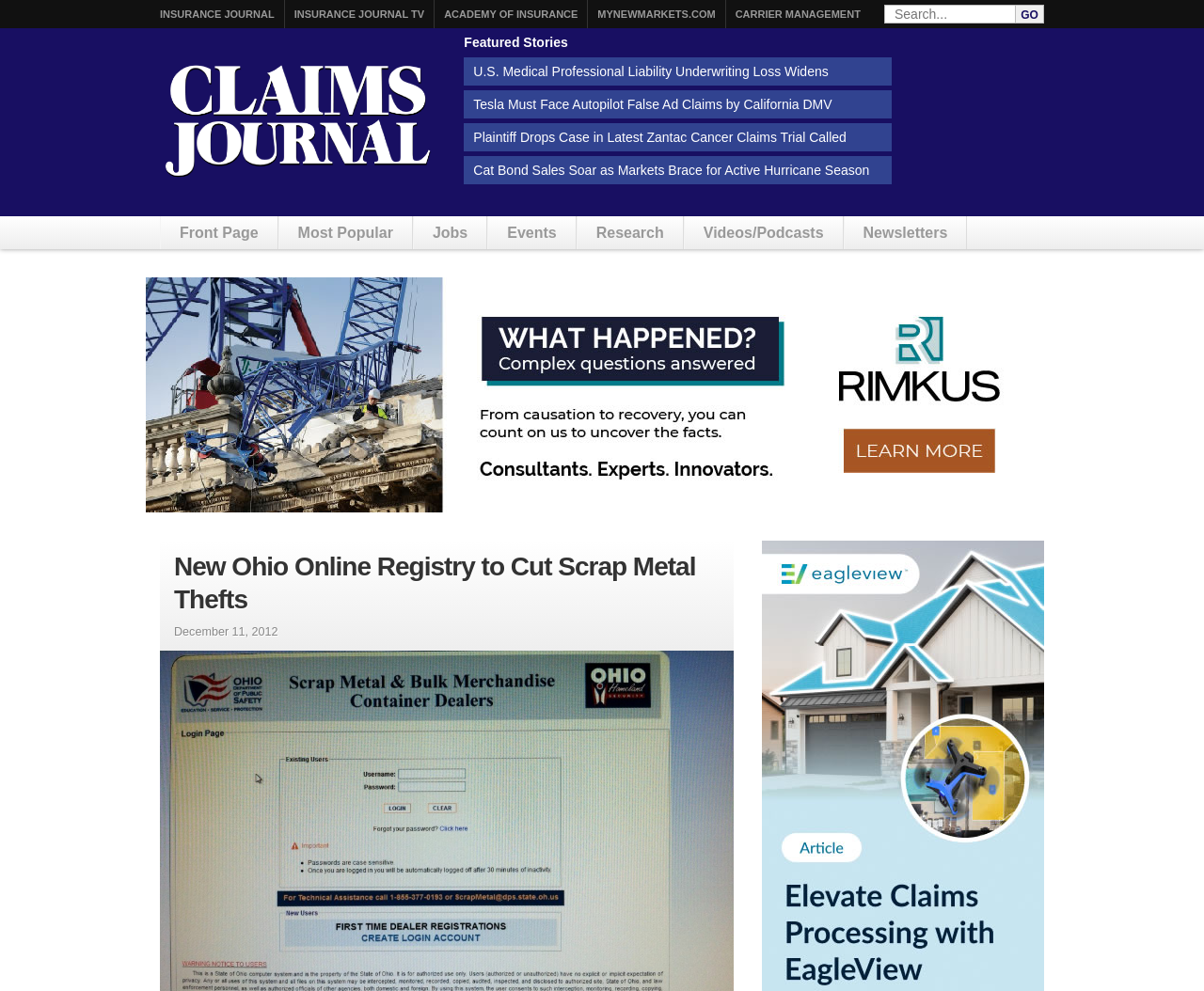Use a single word or phrase to answer the question:
What is the category of the link 'Jobs'?

Career